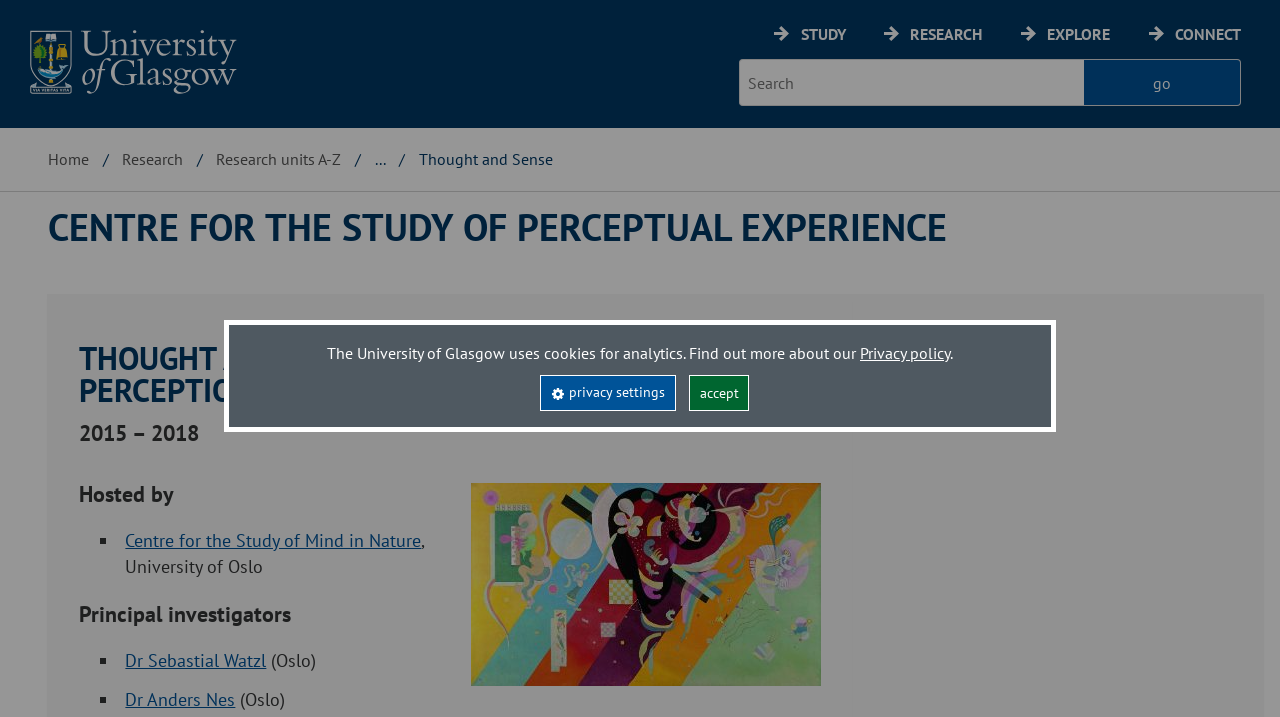Please study the image and answer the question comprehensively:
What is the name of the research centre?

I found the answer by looking at the heading element with the text 'CENTRE FOR THE STUDY OF PERCEPTUAL EXPERIENCE' which is a prominent element on the webpage, indicating that it is the name of the research centre.